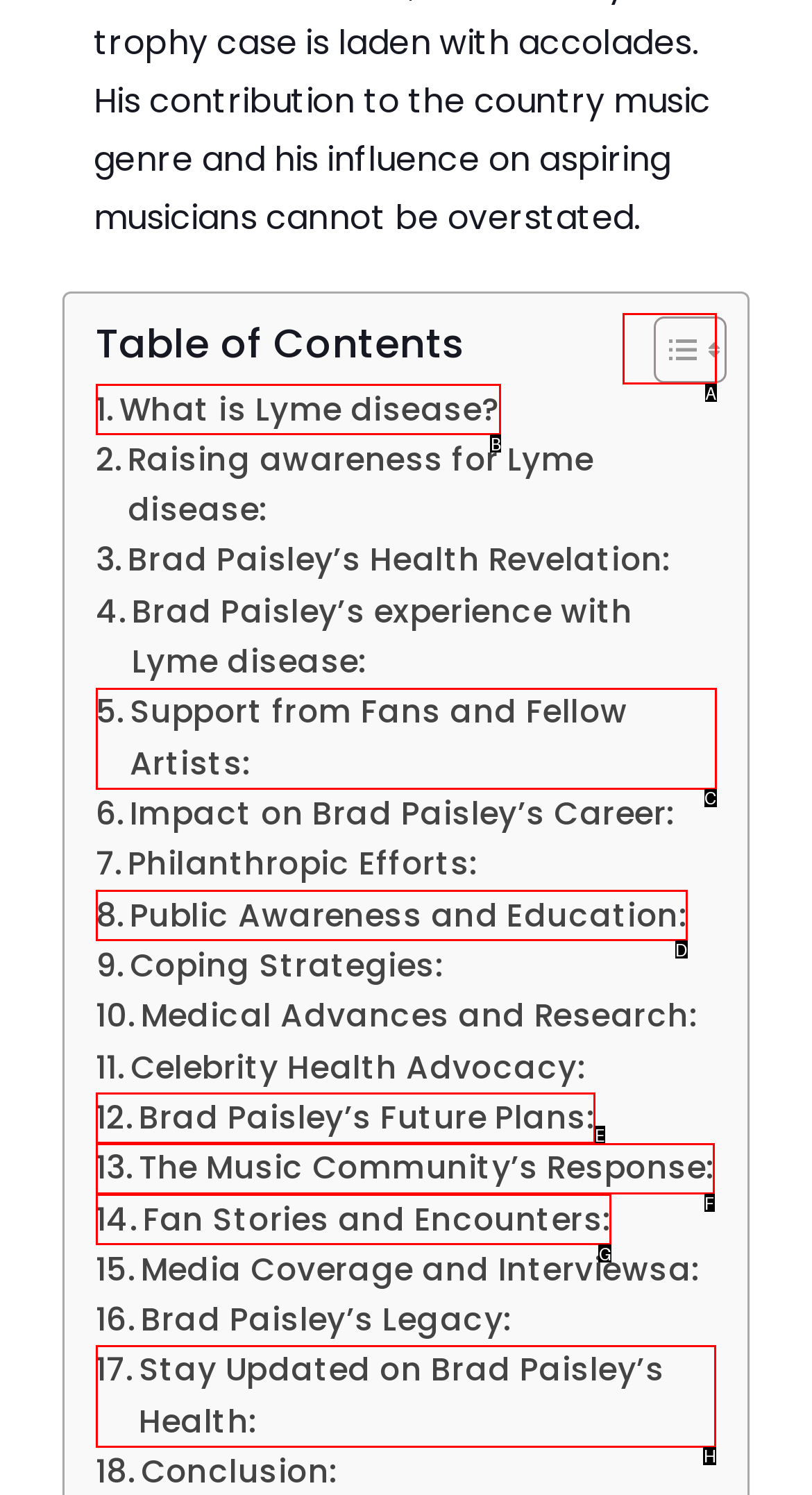Select the correct option from the given choices to perform this task: Stay Updated on Brad Paisley’s Health. Provide the letter of that option.

H